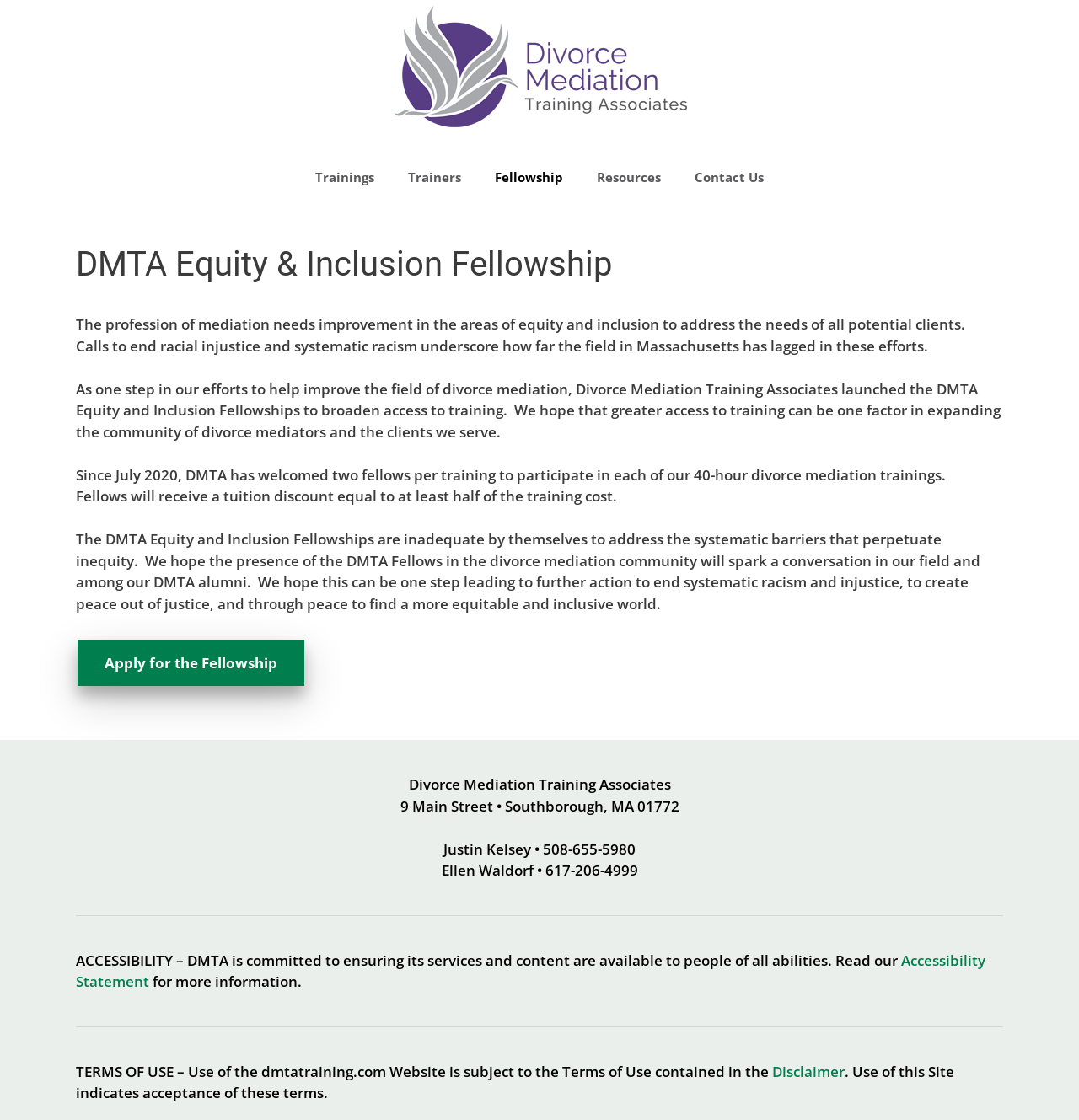Extract the main headline from the webpage and generate its text.

DMTA Equity & Inclusion Fellowship